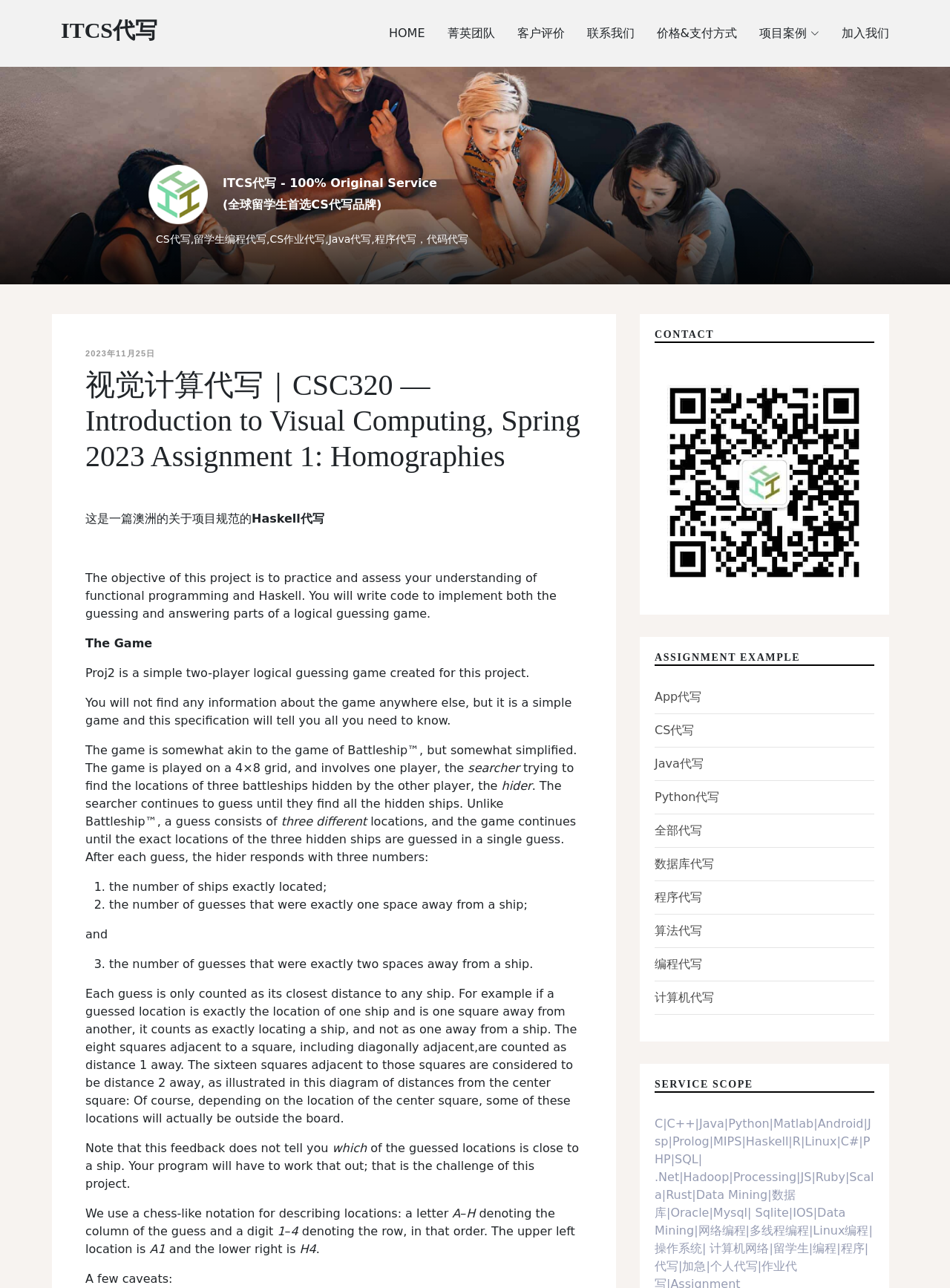What is the format of the location notation used in the game?
Based on the screenshot, answer the question with a single word or phrase.

A-H and 1-4